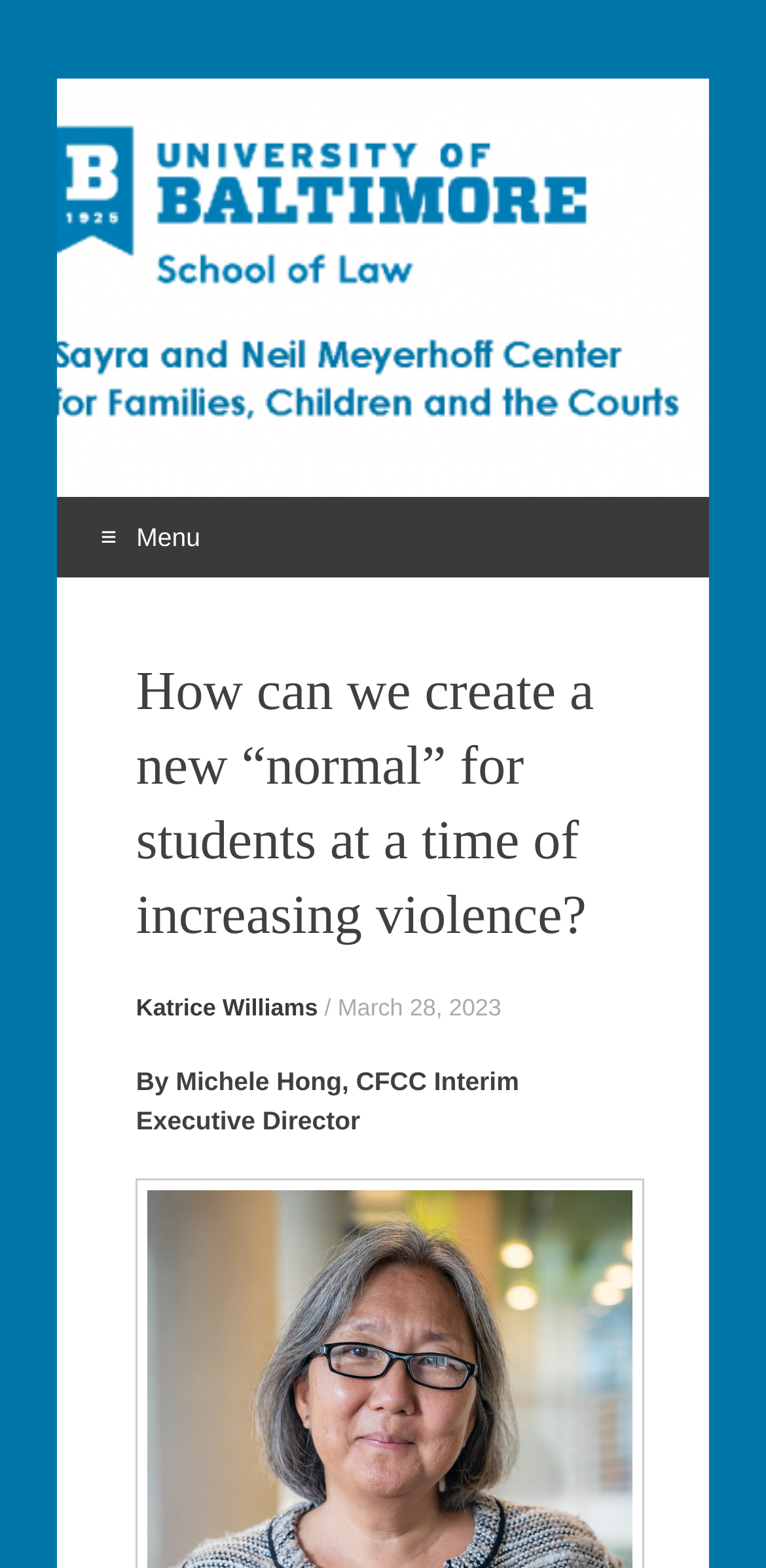Respond to the question below with a single word or phrase:
Who is the author of the article?

Michele Hong